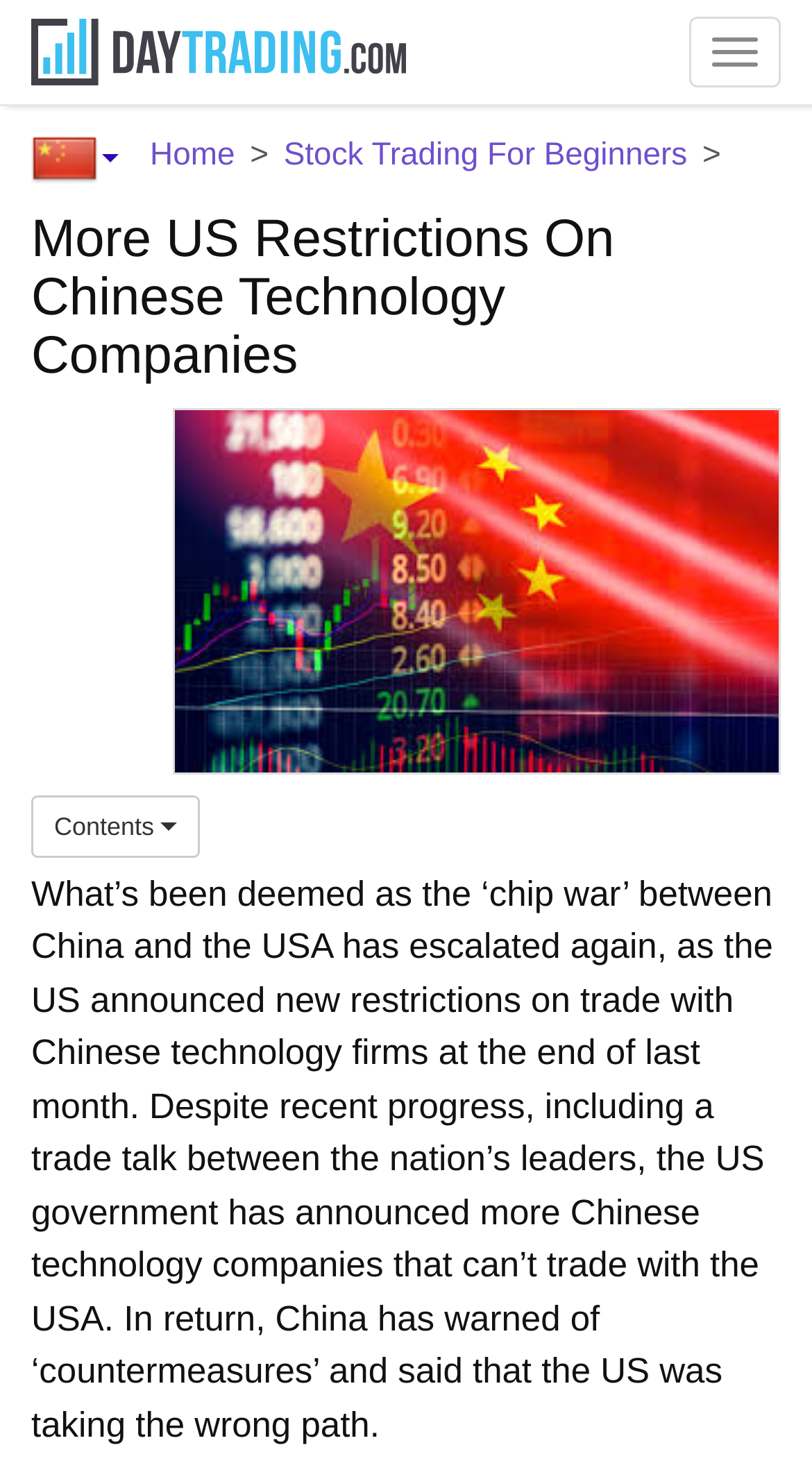Determine the bounding box for the UI element that matches this description: "Home".

[0.185, 0.093, 0.289, 0.118]